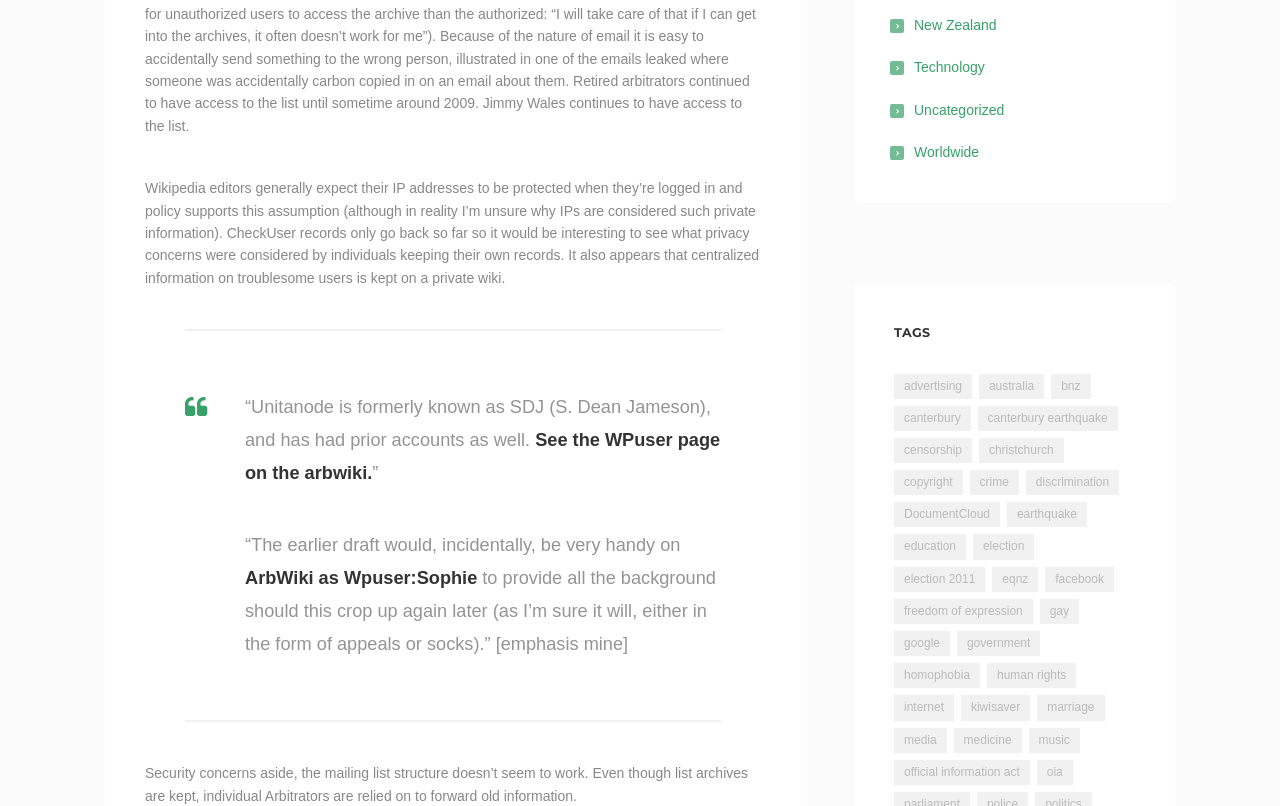Please indicate the bounding box coordinates of the element's region to be clicked to achieve the instruction: "View the 'TAGS' section". Provide the coordinates as four float numbers between 0 and 1, i.e., [left, top, right, bottom].

[0.698, 0.401, 0.887, 0.426]